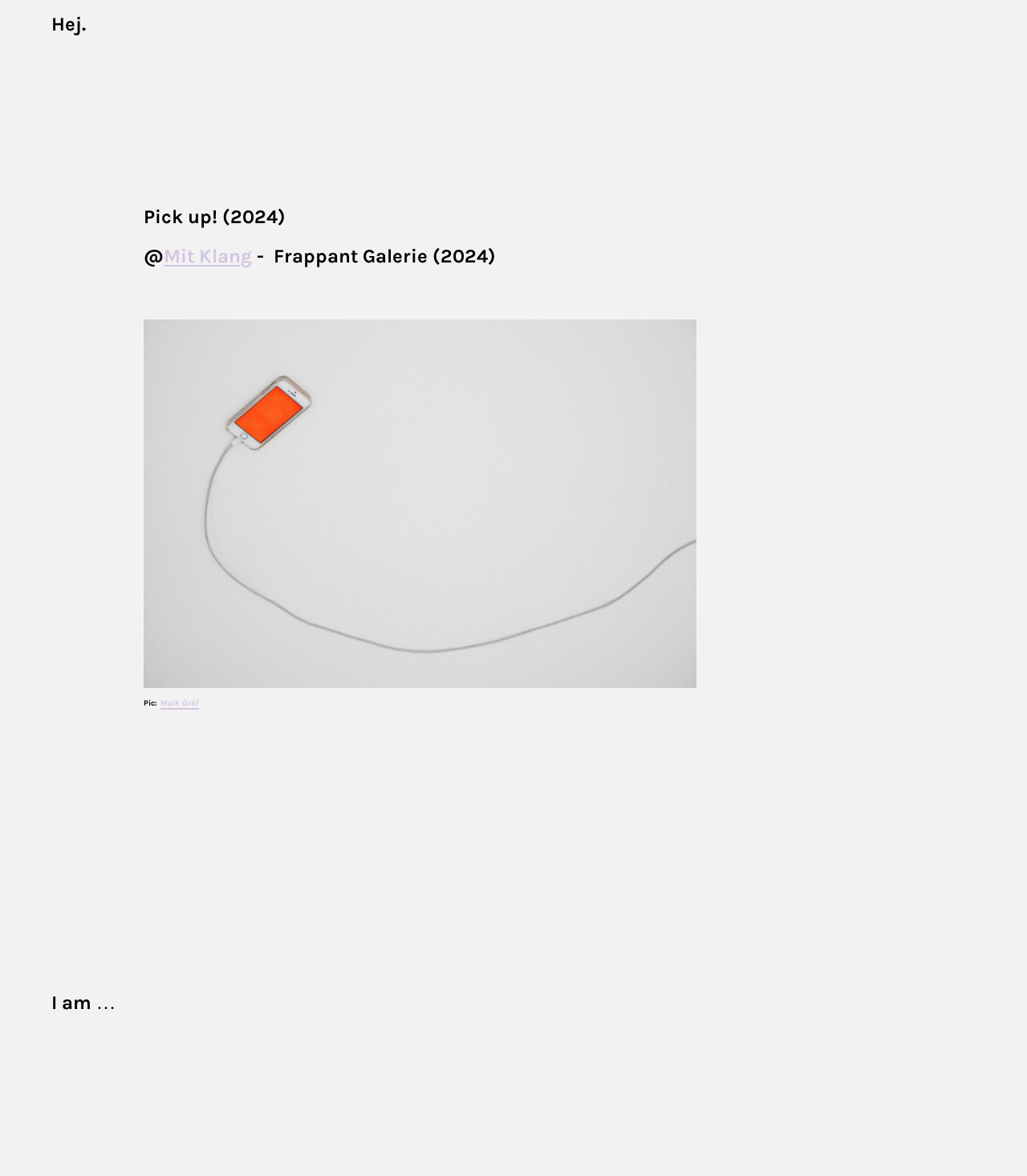Identify the bounding box coordinates for the UI element described by the following text: "Shop". Provide the coordinates as four float numbers between 0 and 1, in the format [left, top, right, bottom].

None